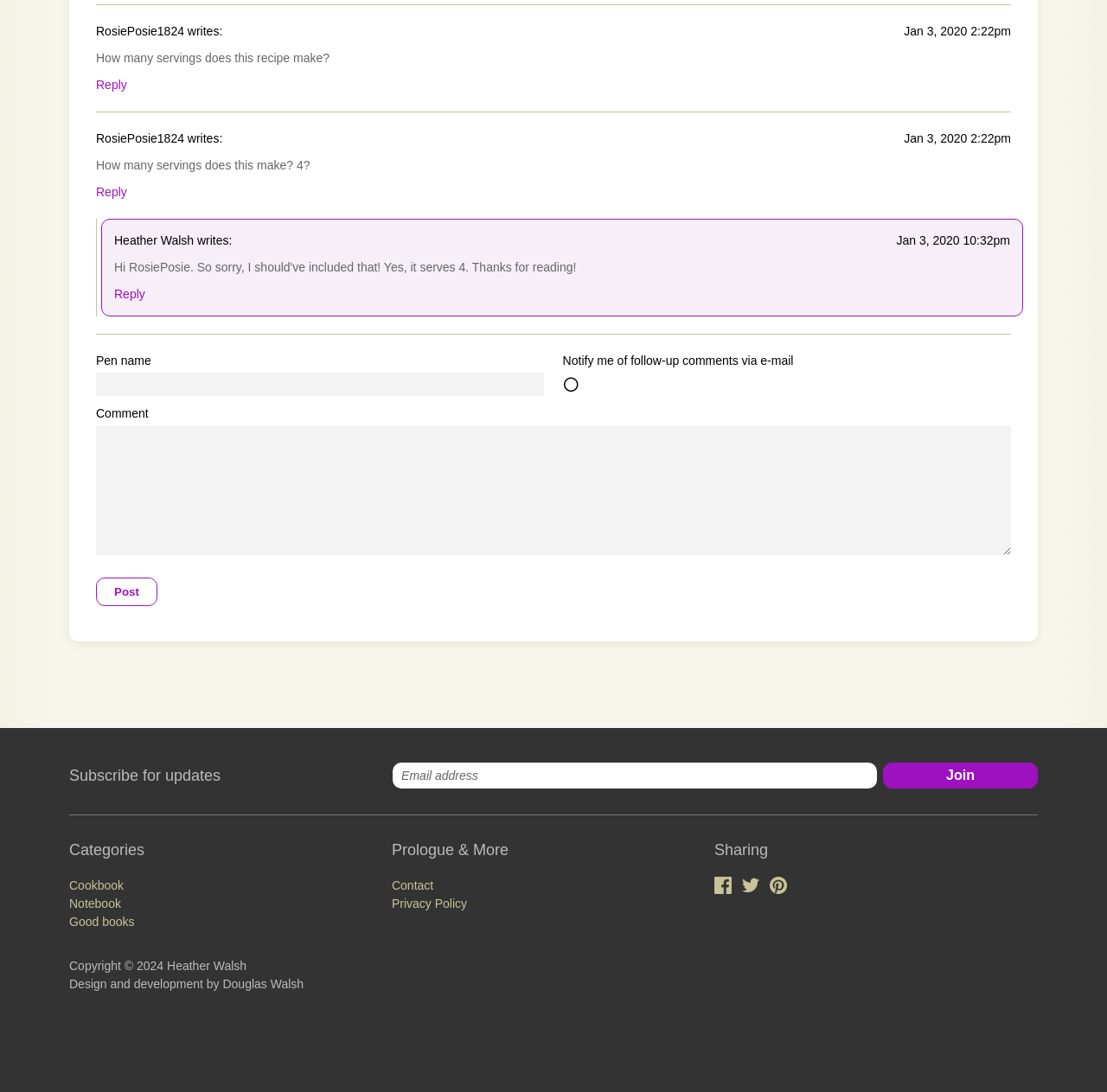Please specify the bounding box coordinates of the area that should be clicked to accomplish the following instruction: "Enter a pen name". The coordinates should consist of four float numbers between 0 and 1, i.e., [left, top, right, bottom].

[0.087, 0.341, 0.492, 0.363]